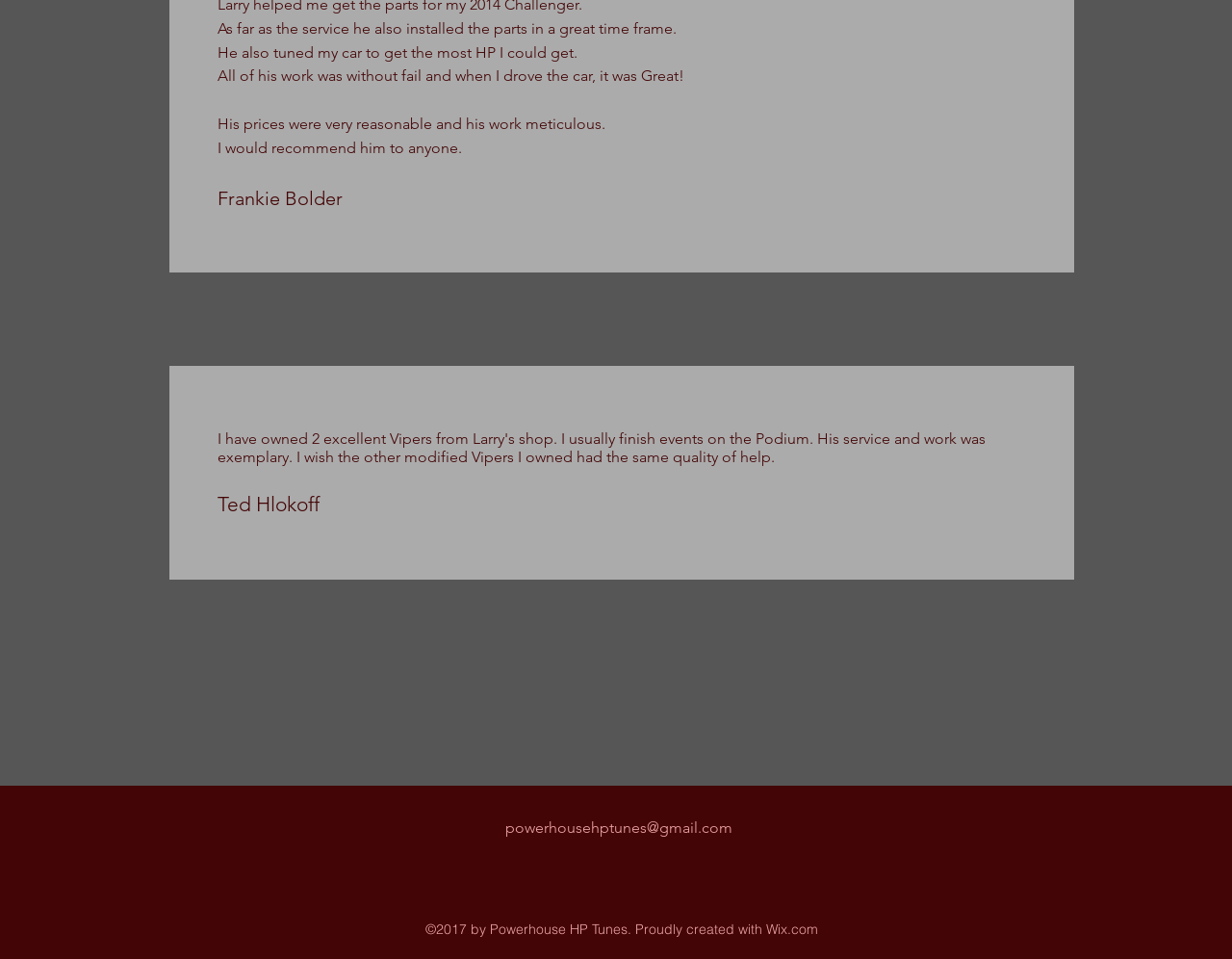Given the description "Ted Hlokoff", determine the bounding box of the corresponding UI element.

[0.177, 0.513, 0.259, 0.538]